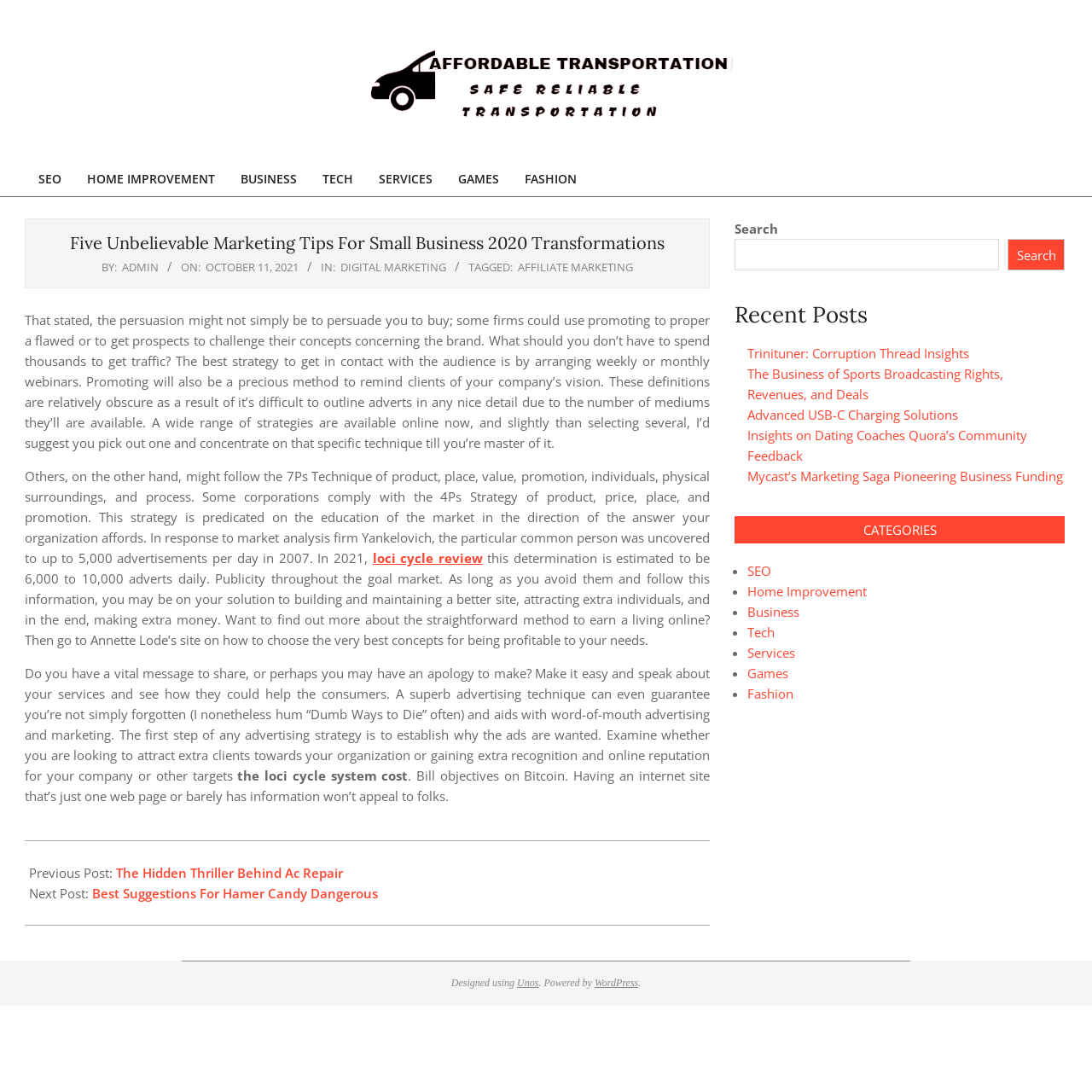Identify the bounding box coordinates of the section that should be clicked to achieve the task described: "Read the article 'The Hidden Thriller Behind Ac Repair'".

[0.106, 0.791, 0.314, 0.807]